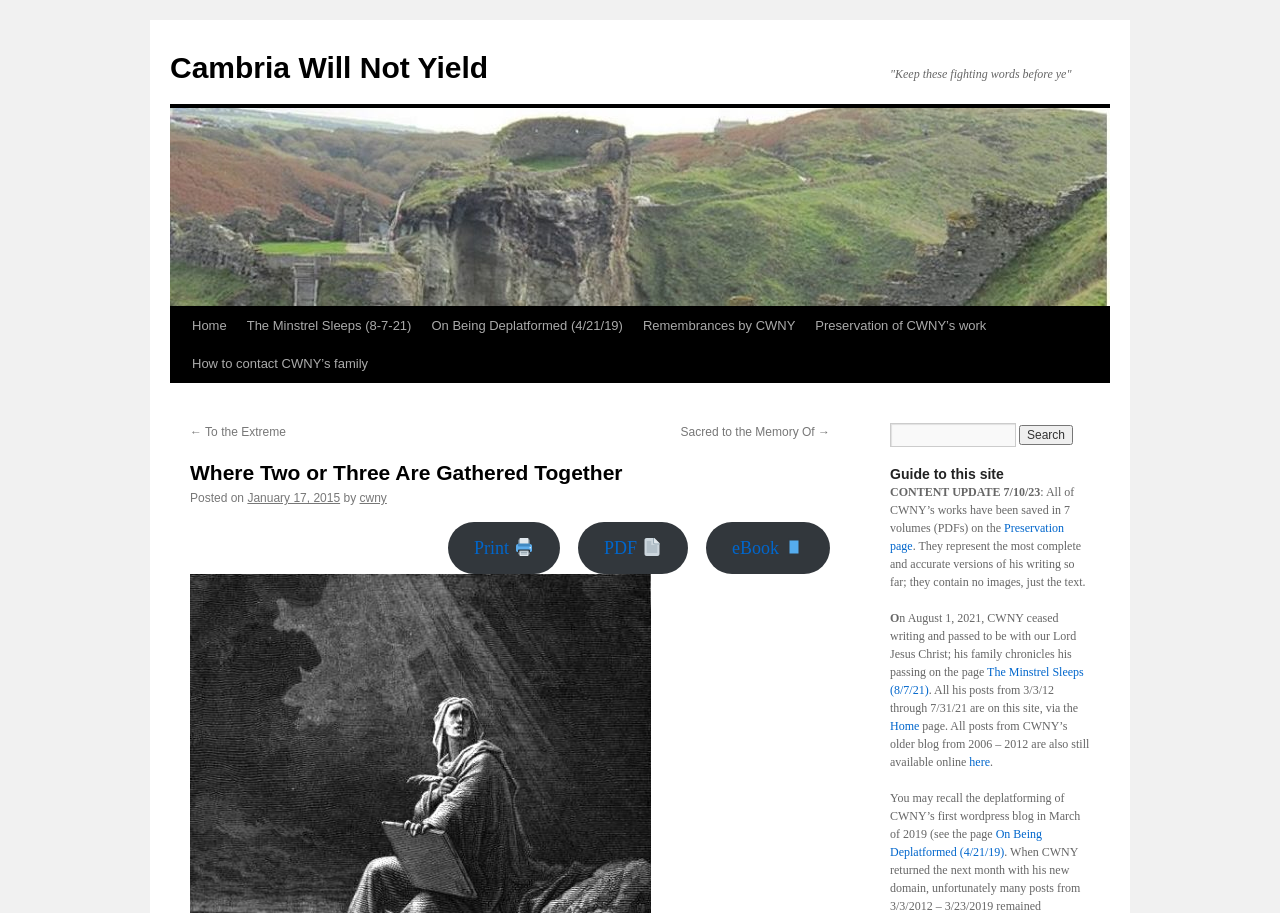What is the name of the author?
Identify the answer in the screenshot and reply with a single word or phrase.

cwny